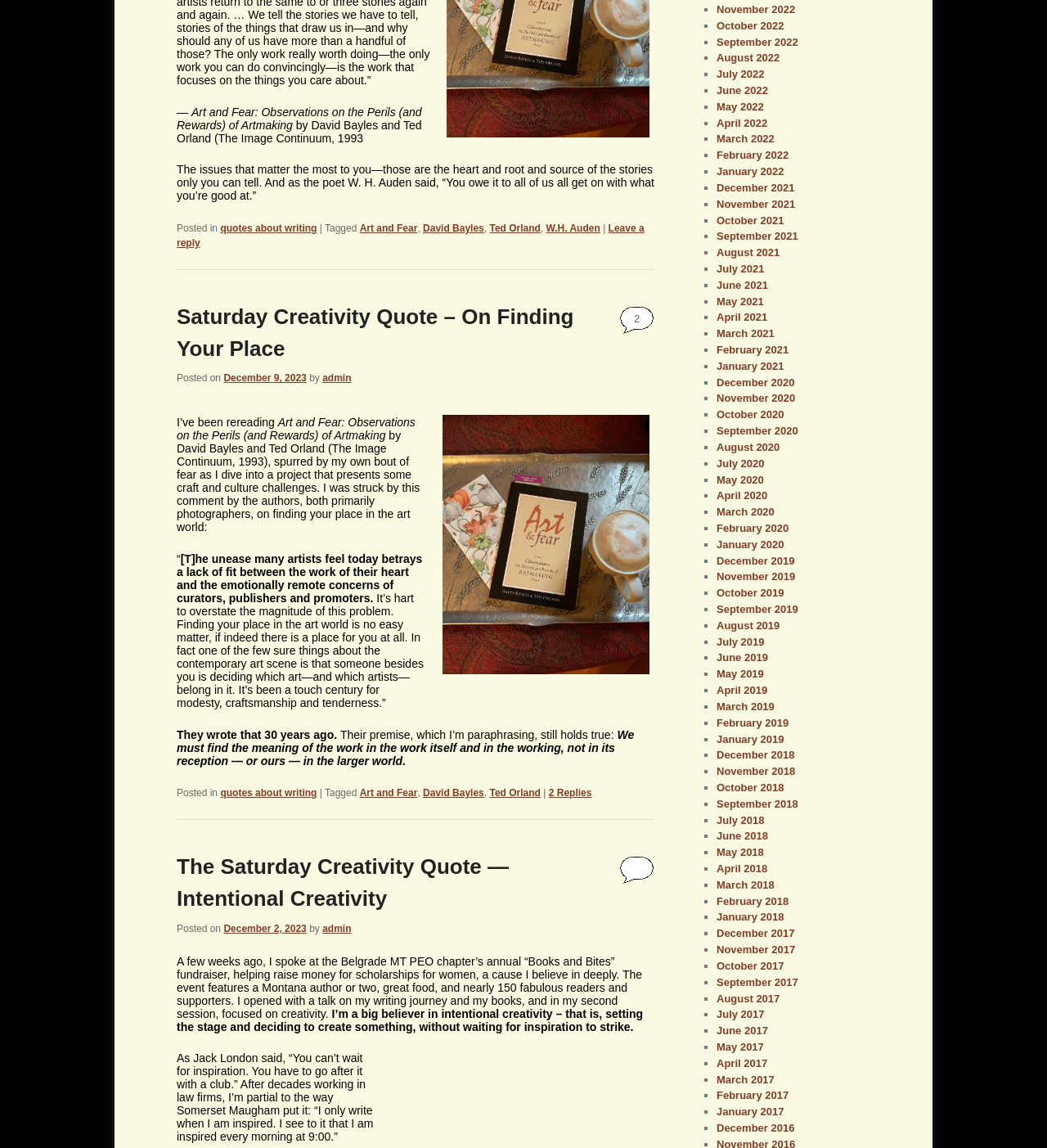Provide a brief response to the question below using one word or phrase:
Who are the authors of the book 'Art and Fear'?

David Bayles and Ted Orland